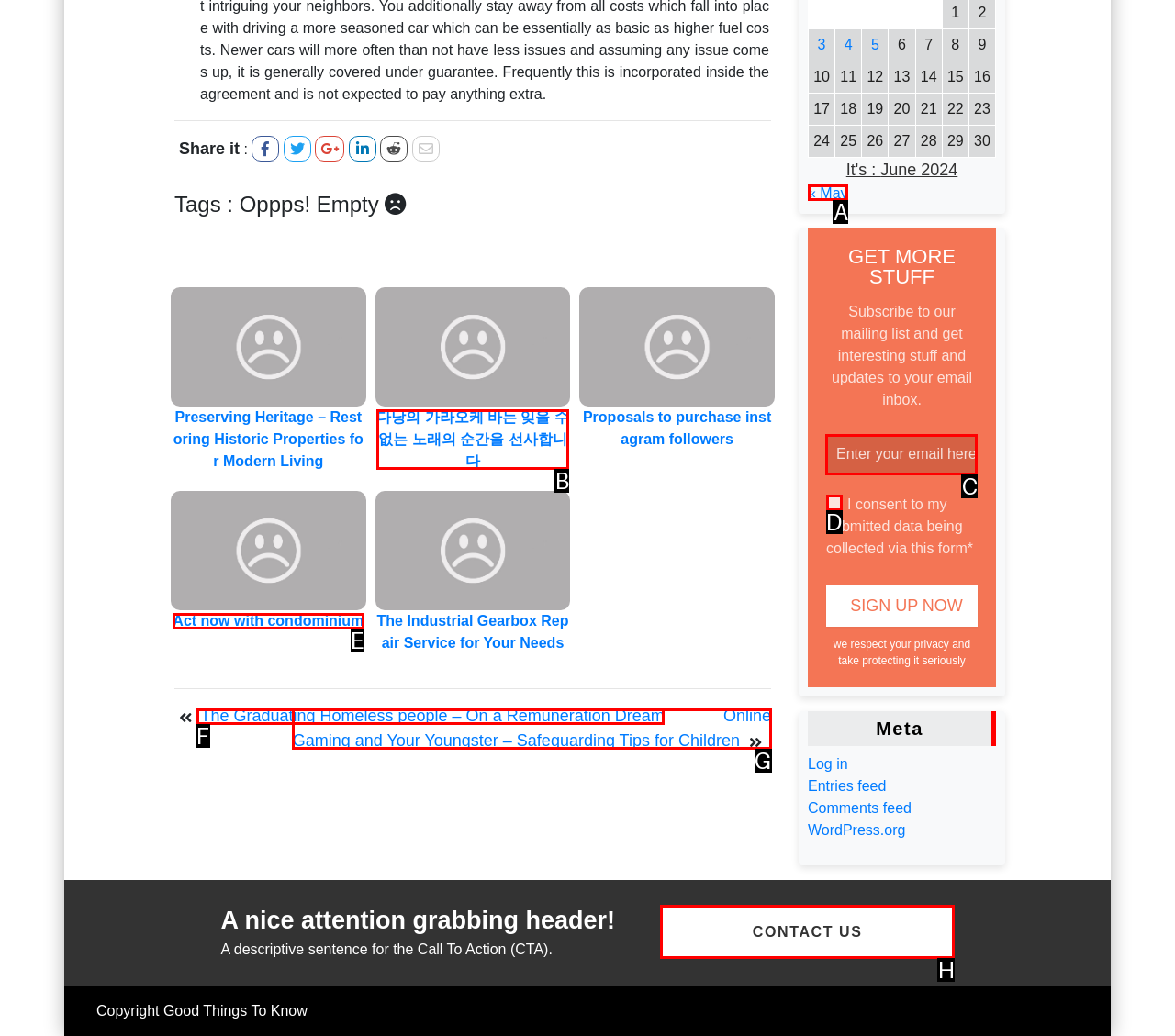Select the appropriate bounding box to fulfill the task: Enter email address Respond with the corresponding letter from the choices provided.

C